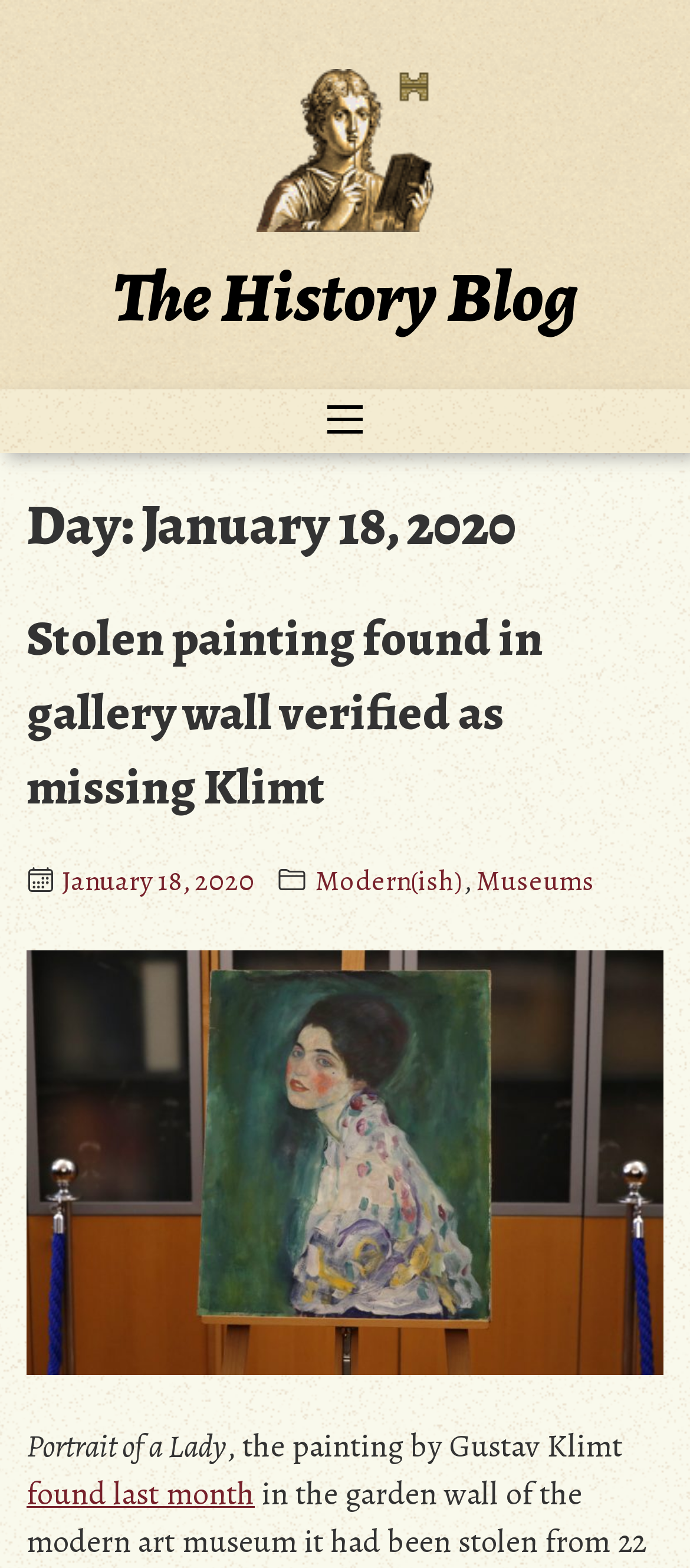Provide the text content of the webpage's main heading.

The History Blog